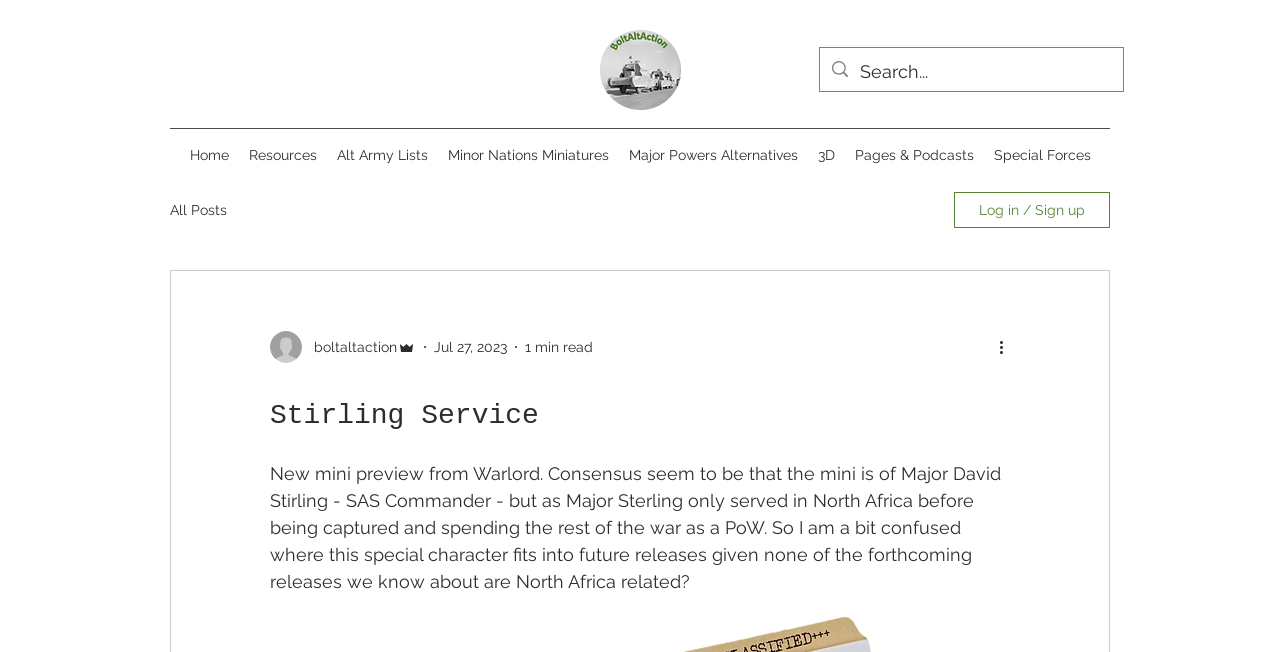Extract the bounding box coordinates for the UI element described by the text: "Log in / Sign up". The coordinates should be in the form of [left, top, right, bottom] with values between 0 and 1.

[0.745, 0.294, 0.867, 0.35]